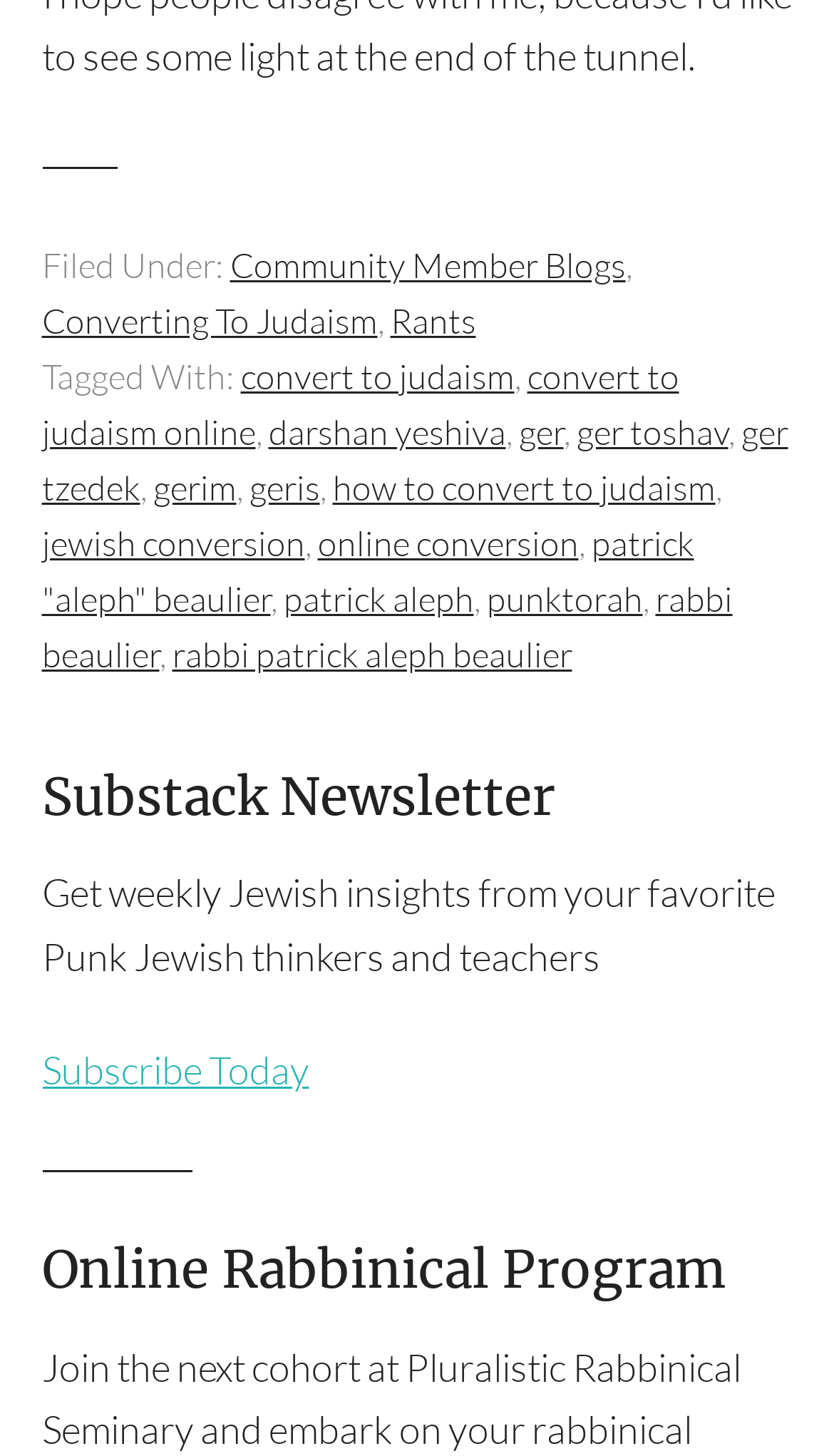Please determine the bounding box coordinates, formatted as (top-left x, top-left y, bottom-right x, bottom-right y), with all values as floating point numbers between 0 and 1. Identify the bounding box of the region described as: convert to judaism

[0.288, 0.243, 0.617, 0.273]